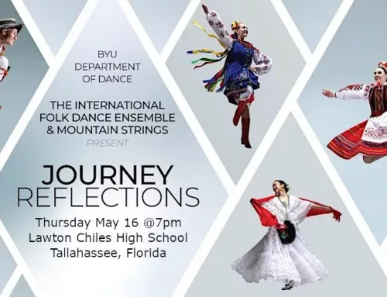Where will the 'Journey Reflections' event be held?
Make sure to answer the question with a detailed and comprehensive explanation.

The location of the event is mentioned in the caption, which specifies that the performance will be held at Lawton Chiles High School in Tallahassee, Florida.